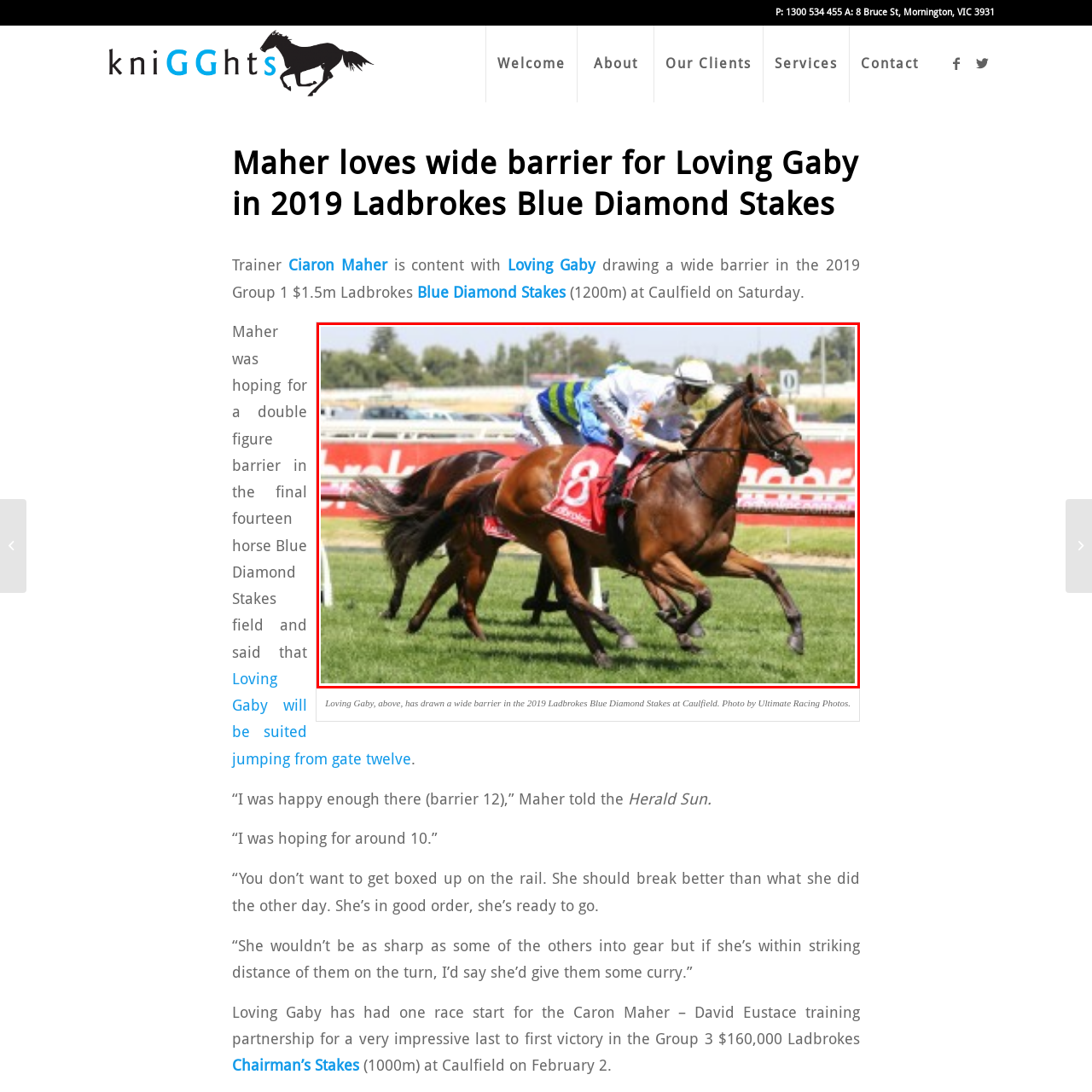Explain in detail what is depicted in the image within the red-bordered box.

The image captures an intense moment during a horse race at the 2019 Ladbrokes Blue Diamond Stakes, showcasing the thoroughbred "Loving Gaby" with the number 8 on its saddlecloth. The horse is seen galloping forward on a lush green track, skillfully ridden by its jockey, who is adorned in a striking white and colorful silks, featuring blue and green stripes. In the background, another horse is visible, racing closely behind. The vibrant colors of the racecourse banners add to the excitement of the scene, reflecting the high stakes of the event, which included a substantial prize of $1.5 million. This race serves as a key moment for trainer Ciaron Maher, who expressed confidence in "Loving Gaby" drawing a wide barrier, indicating a strategic positioning in the competitive field.